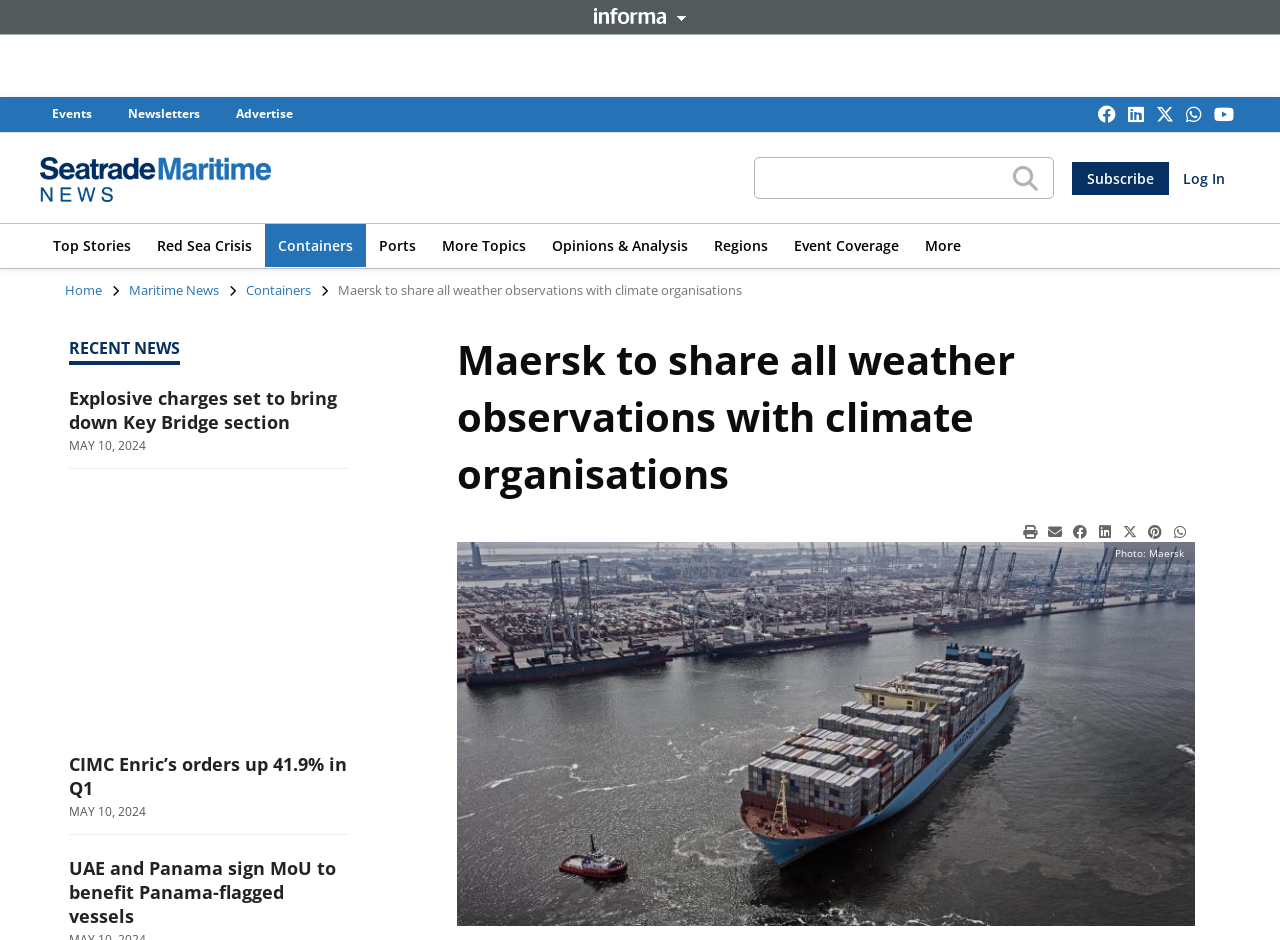Please provide the bounding box coordinates for the element that needs to be clicked to perform the following instruction: "Read the article about Maersk sharing weather observations". The coordinates should be given as four float numbers between 0 and 1, i.e., [left, top, right, bottom].

[0.357, 0.353, 0.934, 0.534]